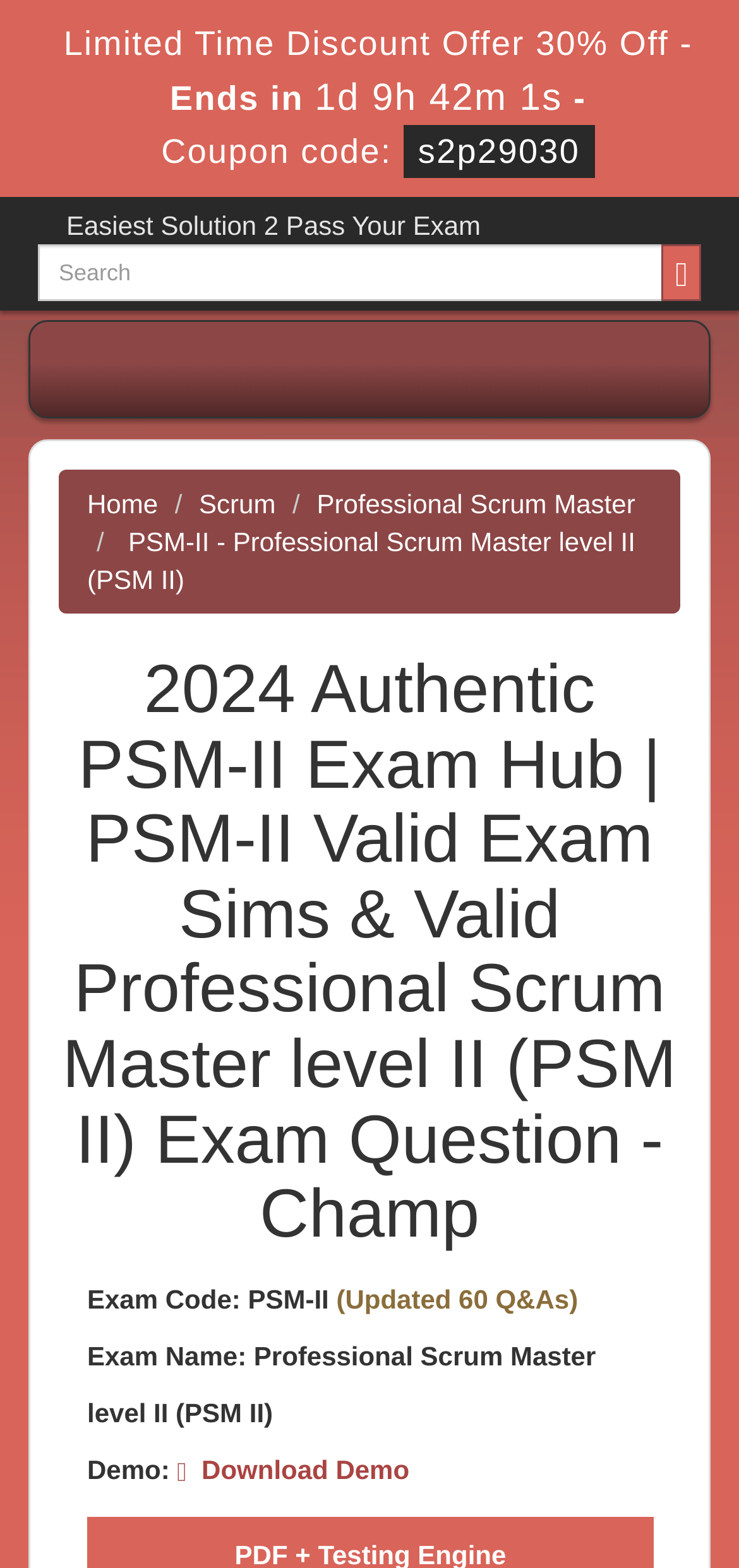Please extract the webpage's main title and generate its text content.

2024 Authentic PSM-II Exam Hub | PSM-II Valid Exam Sims & Valid Professional Scrum Master level II (PSM II) Exam Question - Champ